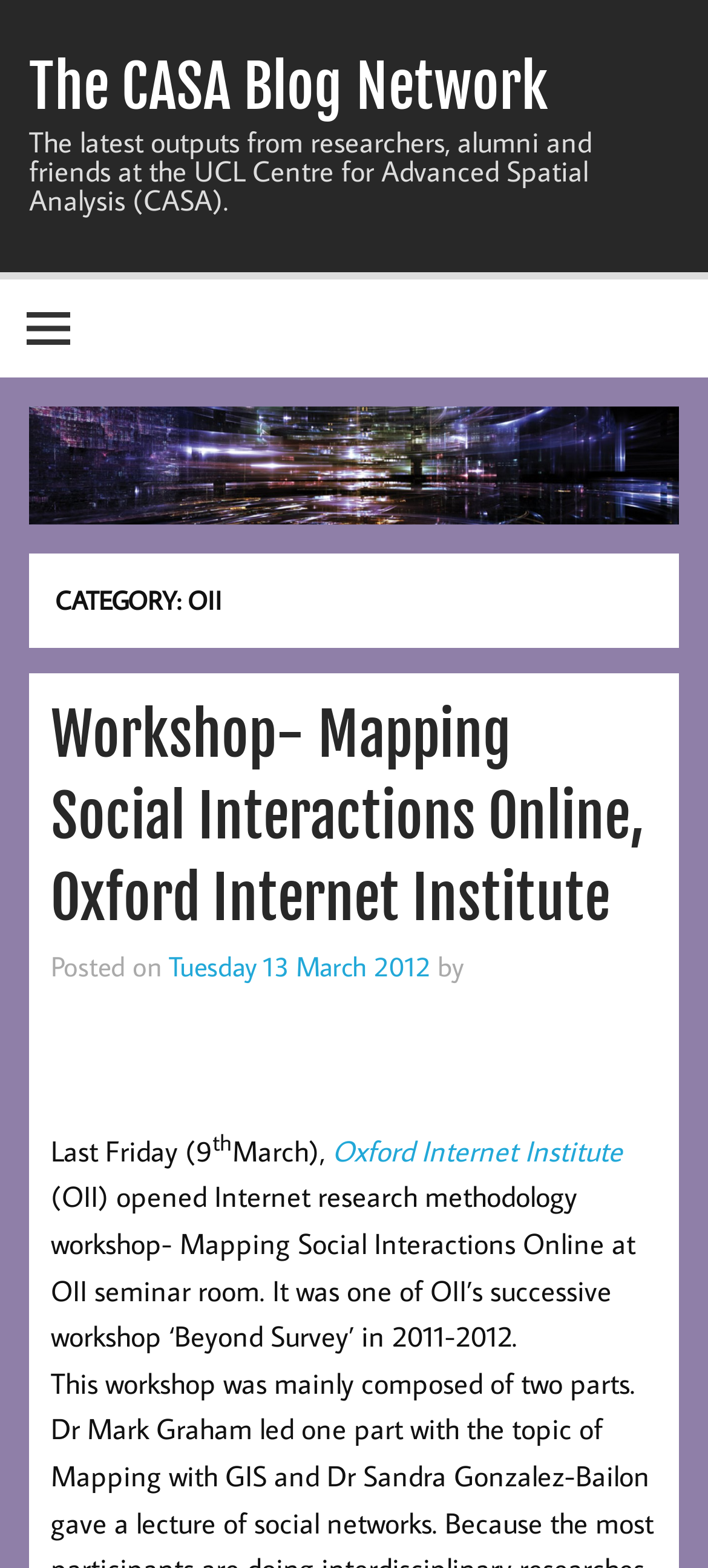Bounding box coordinates must be specified in the format (top-left x, top-left y, bottom-right x, bottom-right y). All values should be floating point numbers between 0 and 1. What are the bounding box coordinates of the UI element described as: Policy and support

None